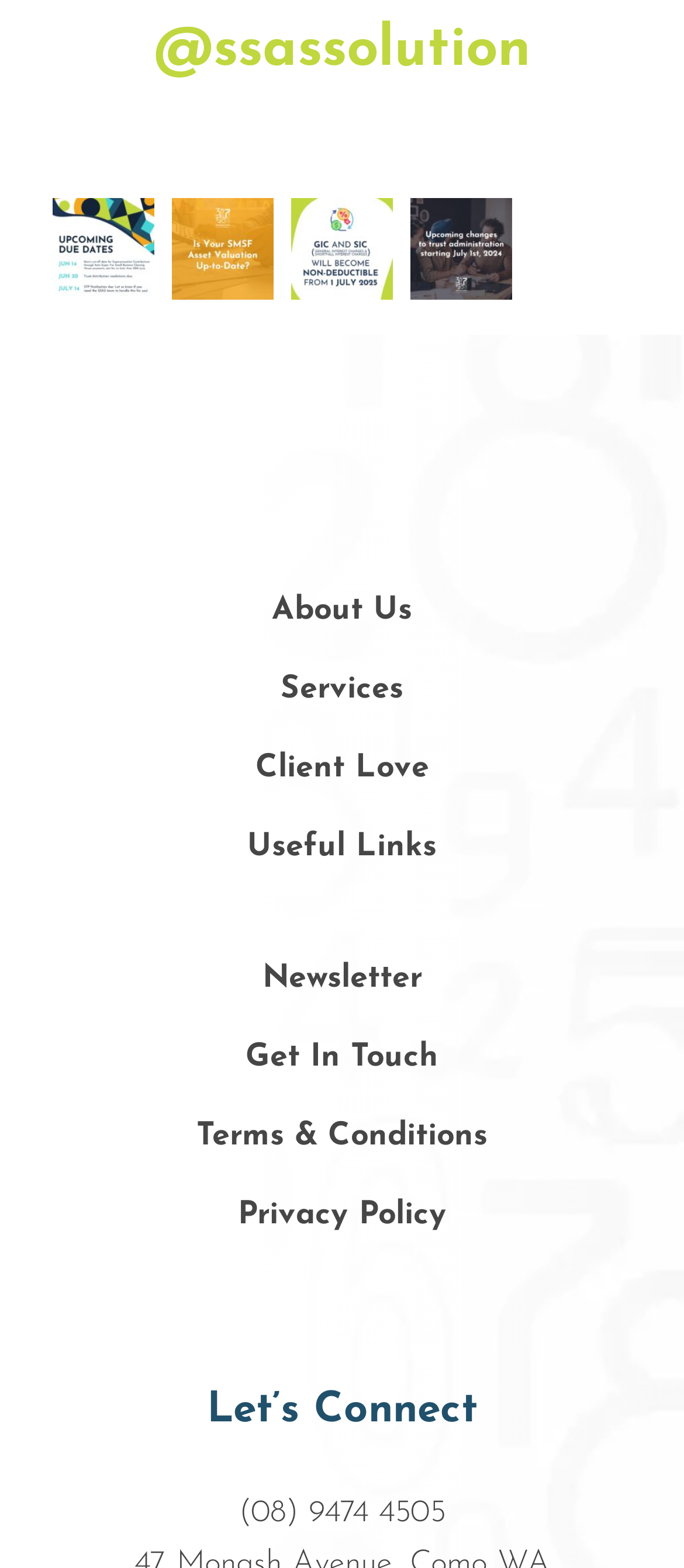What is the topmost heading on the webpage?
Could you give a comprehensive explanation in response to this question?

The topmost heading on the webpage is 'SSAS Solution' which is indicated by the element with ID 118, a heading element with OCR text '@ssassolution' and bounding box coordinates [0.051, 0.011, 0.949, 0.065].